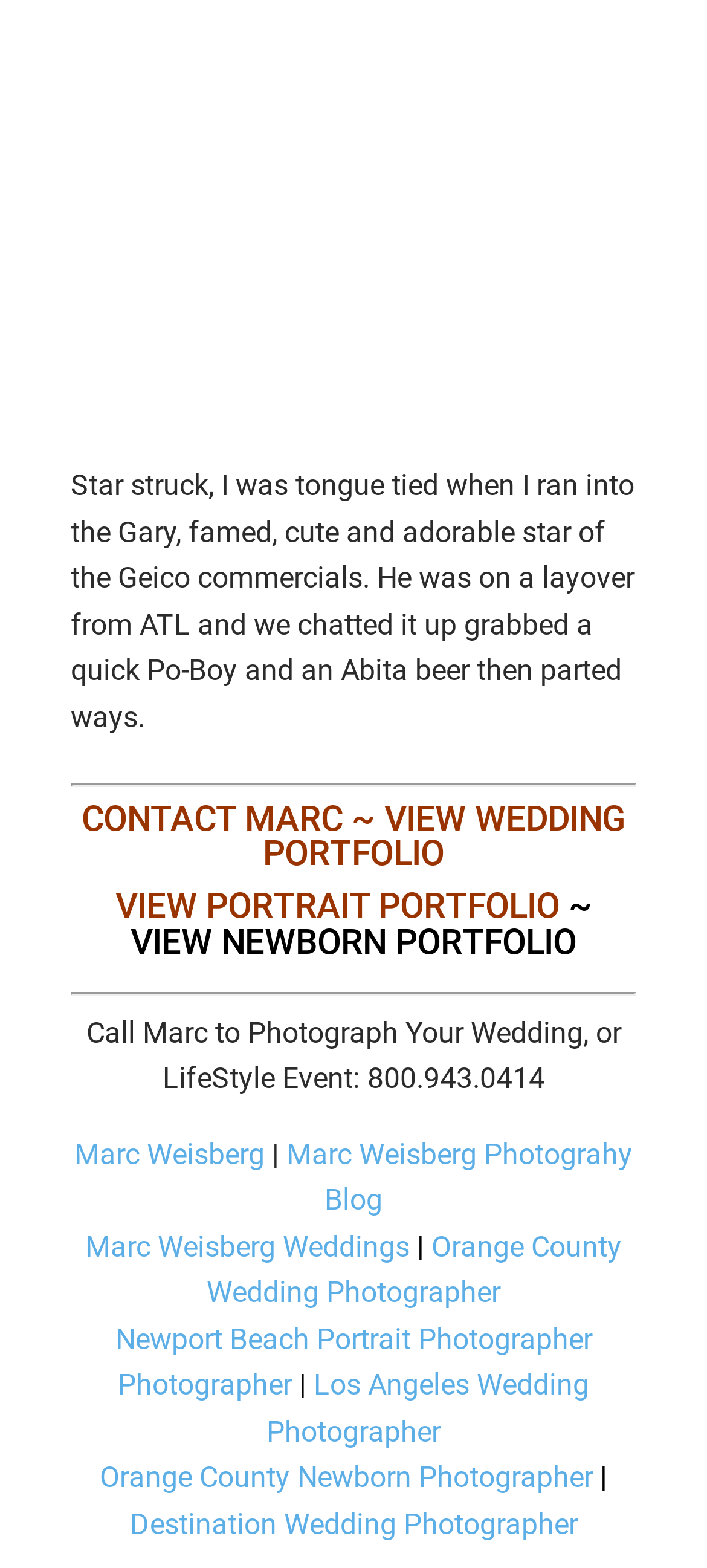What is the name of the photographer?
Please look at the screenshot and answer in one word or a short phrase.

Marc Weisberg